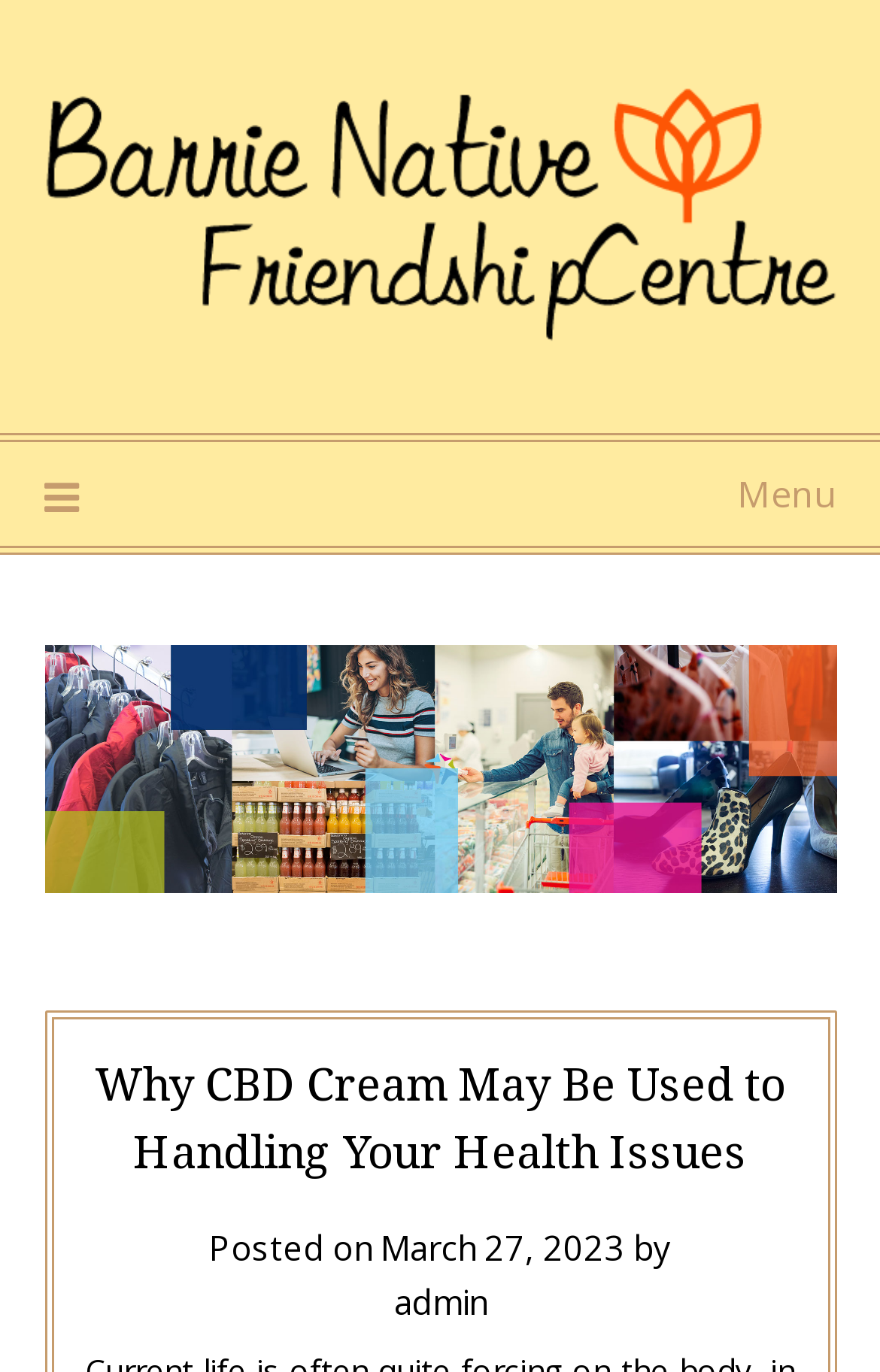Provide a single word or phrase answer to the question: 
What is the position of the menu icon?

top-left